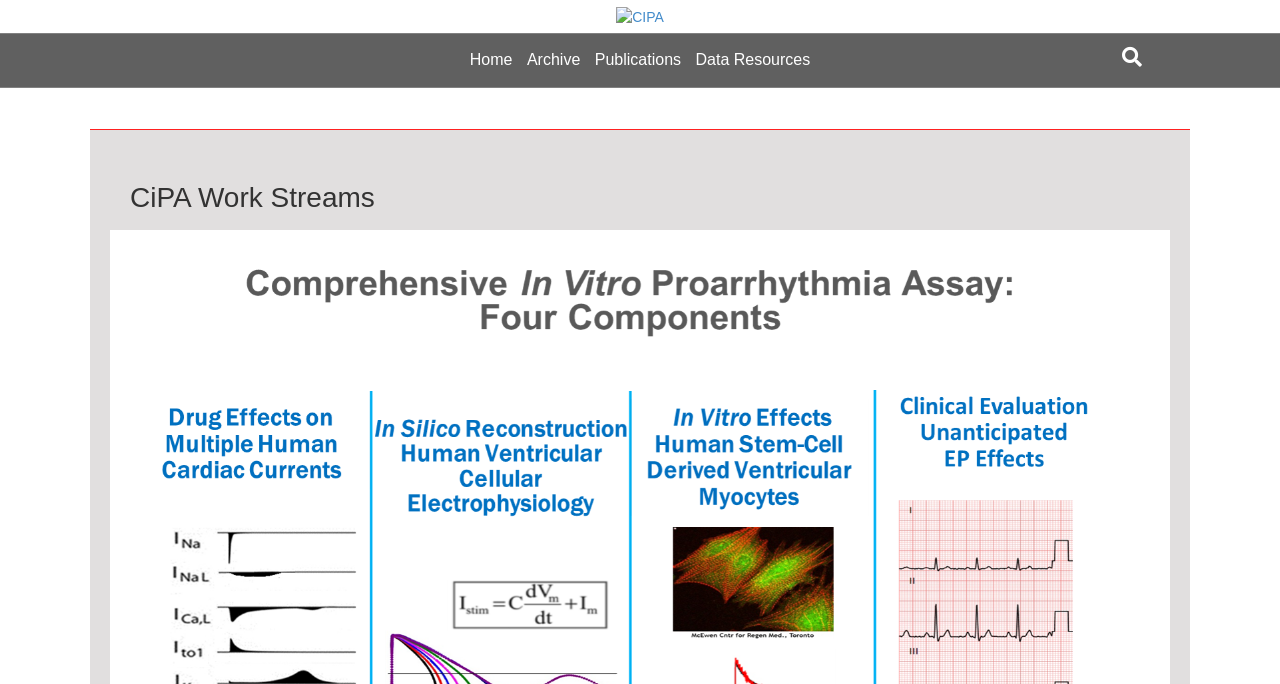Extract the main title from the webpage.

CiPA Work Streams